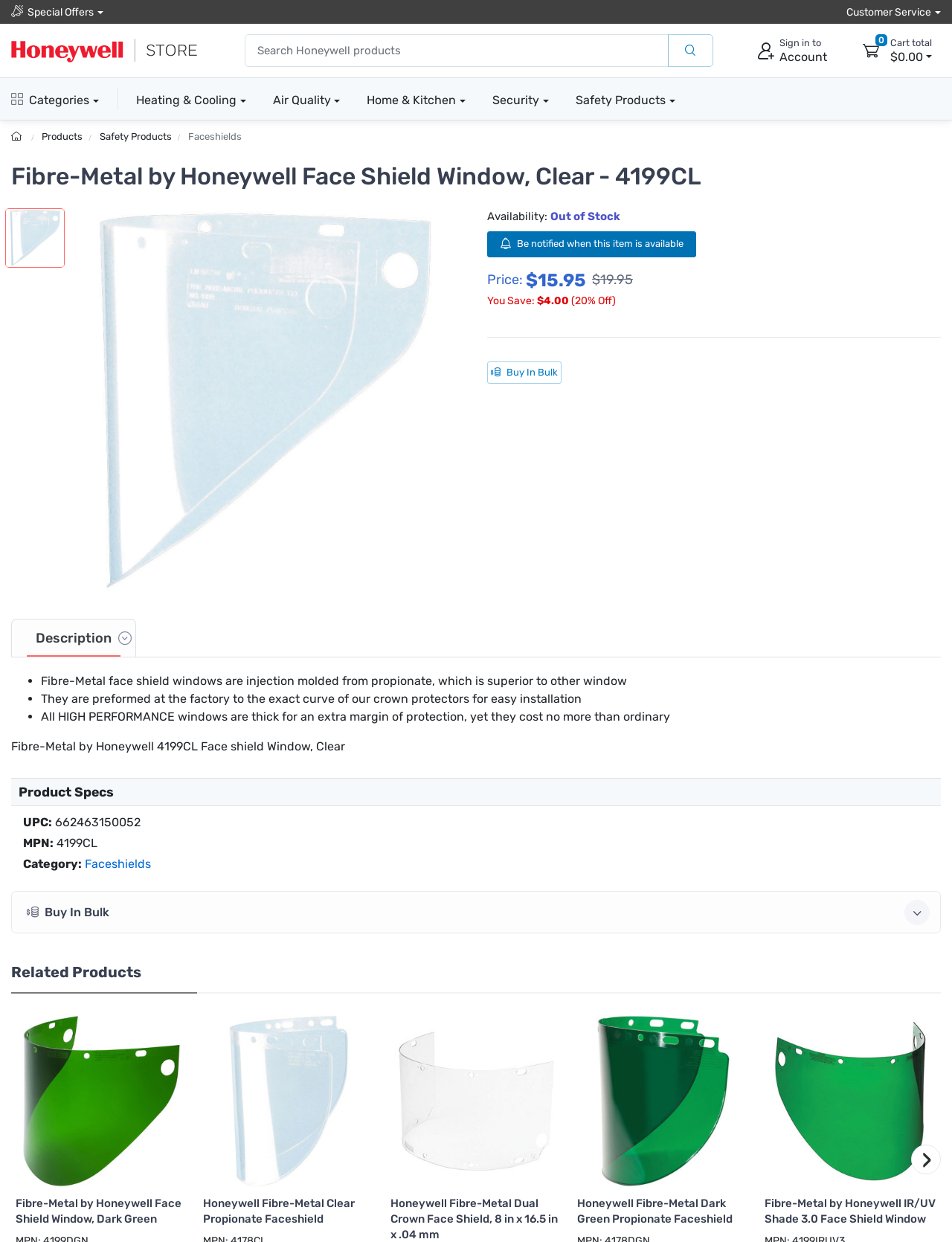What is the category of the product?
Respond to the question with a well-detailed and thorough answer.

The category of the product can be found in the product information section, where it is listed as 'Faceshields', which is a subcategory of 'Safety Products'.